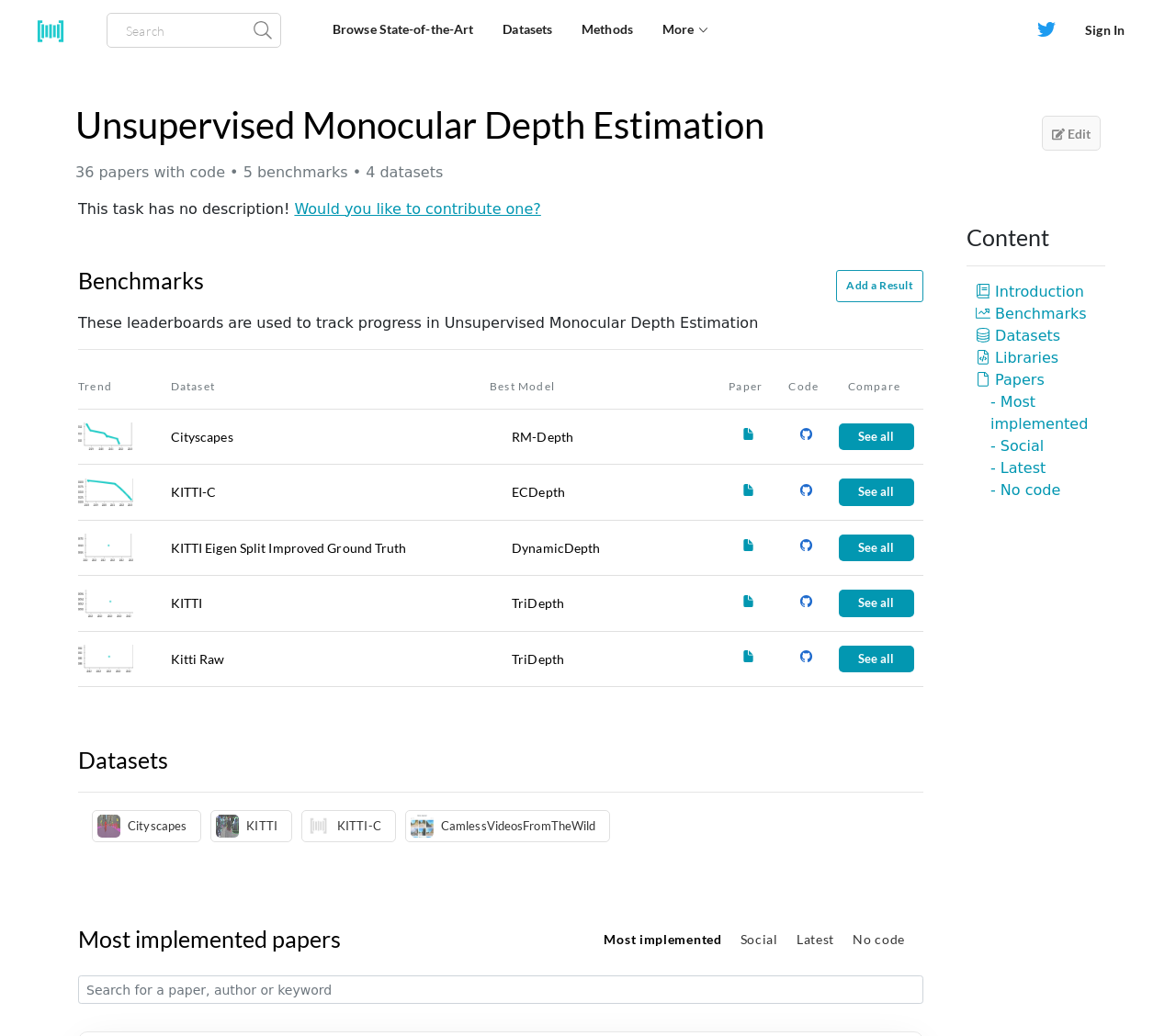Highlight the bounding box coordinates of the element that should be clicked to carry out the following instruction: "Search for papers". The coordinates must be given as four float numbers ranging from 0 to 1, i.e., [left, top, right, bottom].

[0.091, 0.013, 0.239, 0.046]